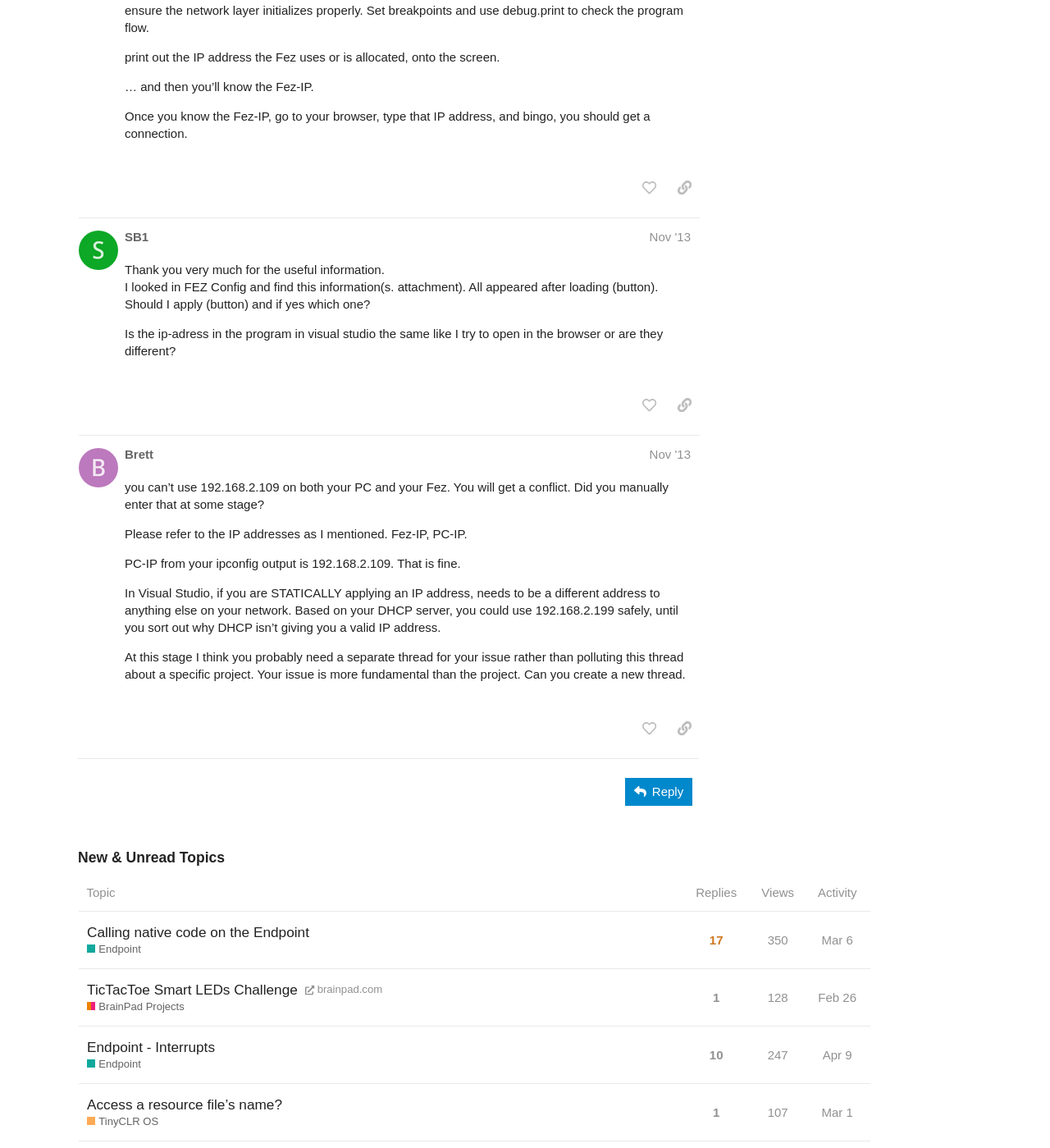Determine the bounding box coordinates of the clickable element to achieve the following action: 'Copy a link to post #16 to clipboard'. Provide the coordinates as four float values between 0 and 1, formatted as [left, top, right, bottom].

[0.637, 0.152, 0.666, 0.175]